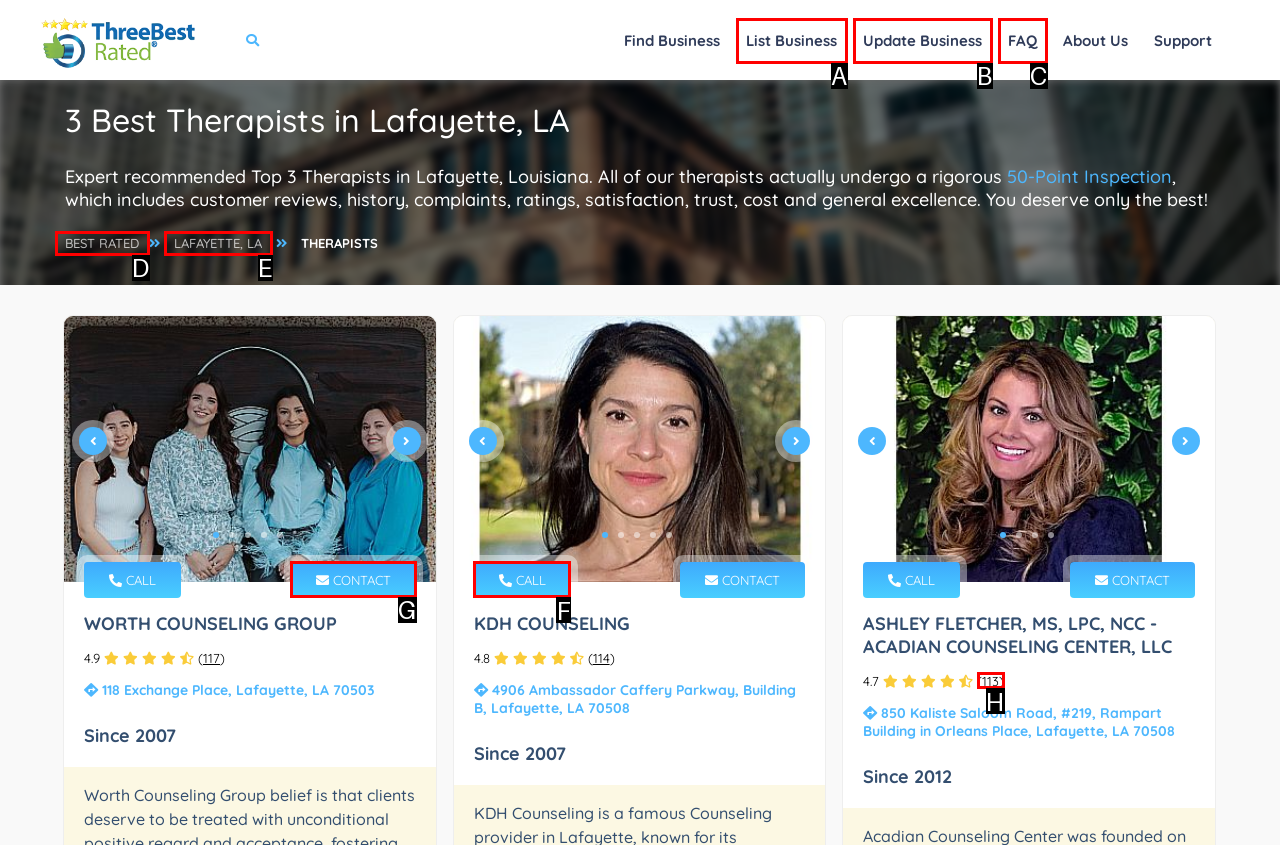Identify the HTML element to click to fulfill this task: Go to the website designed by Kristin Yanniello Design
Answer with the letter from the given choices.

None